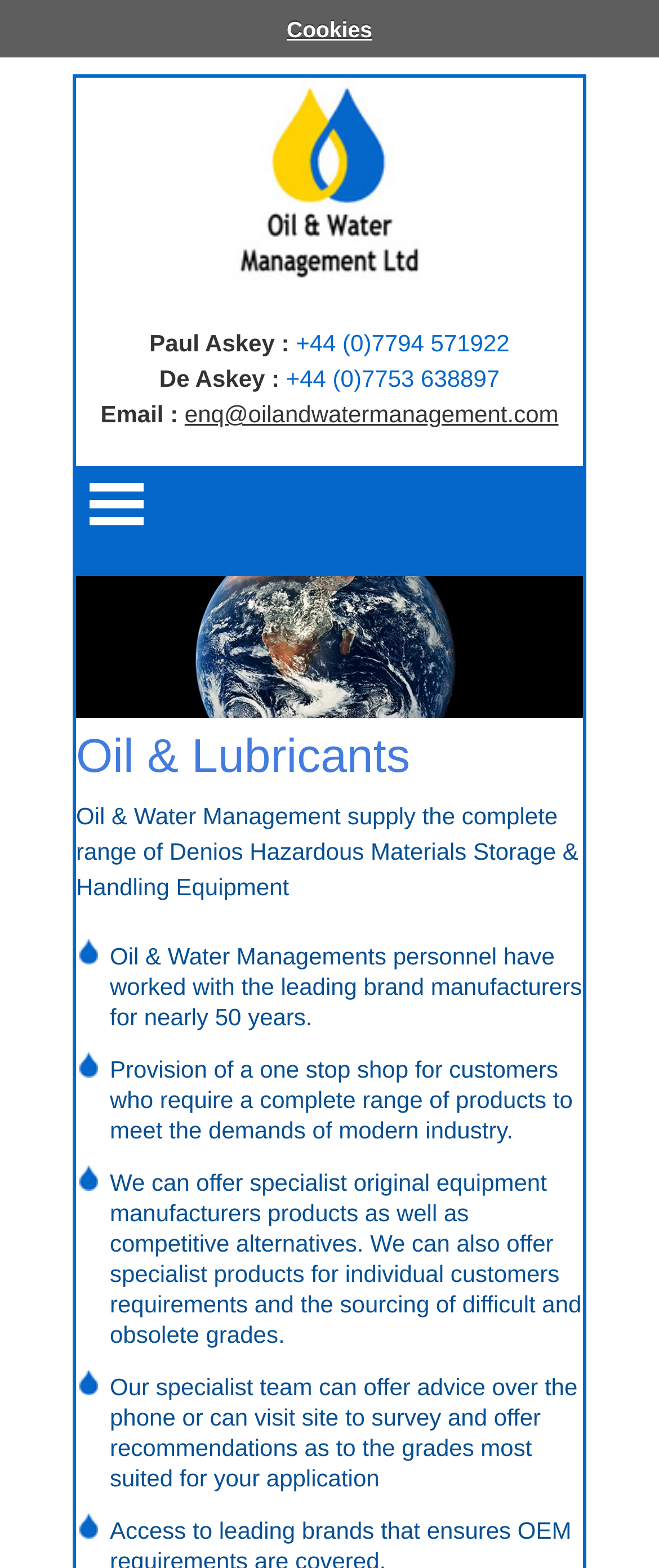Summarize the webpage with a detailed and informative caption.

The webpage is about Oil & Water Management Ltd, a company that specializes in industrial oil, lubricant recycling, and environmental services, including solvents. 

At the top of the page, there is a link to "Cookies" and an image that takes up about a third of the screen width. Below the image, there are two columns of contact information, with names, phone numbers, and an email address. 

To the right of the contact information, there is a button to "Open Menu". Below the button, there is a menu with links to different sections of the website, including "Home", "News", "Management Equipment", "Fluids", "Management Solutions", "Recycling & Waste Management", and "Contact". 

Above the menu, there is a heading that reads "Oil & Lubricants". Below the heading, there is a paragraph of text that describes the company's products and services. 

The main content of the page is divided into sections, each marked with a list marker. The sections describe the company's experience, products, and services, including their ability to offer specialist original equipment manufacturers products, competitive alternatives, and customized solutions for individual customers. 

At the bottom of the page, there is a table with a single row and column, containing an image.